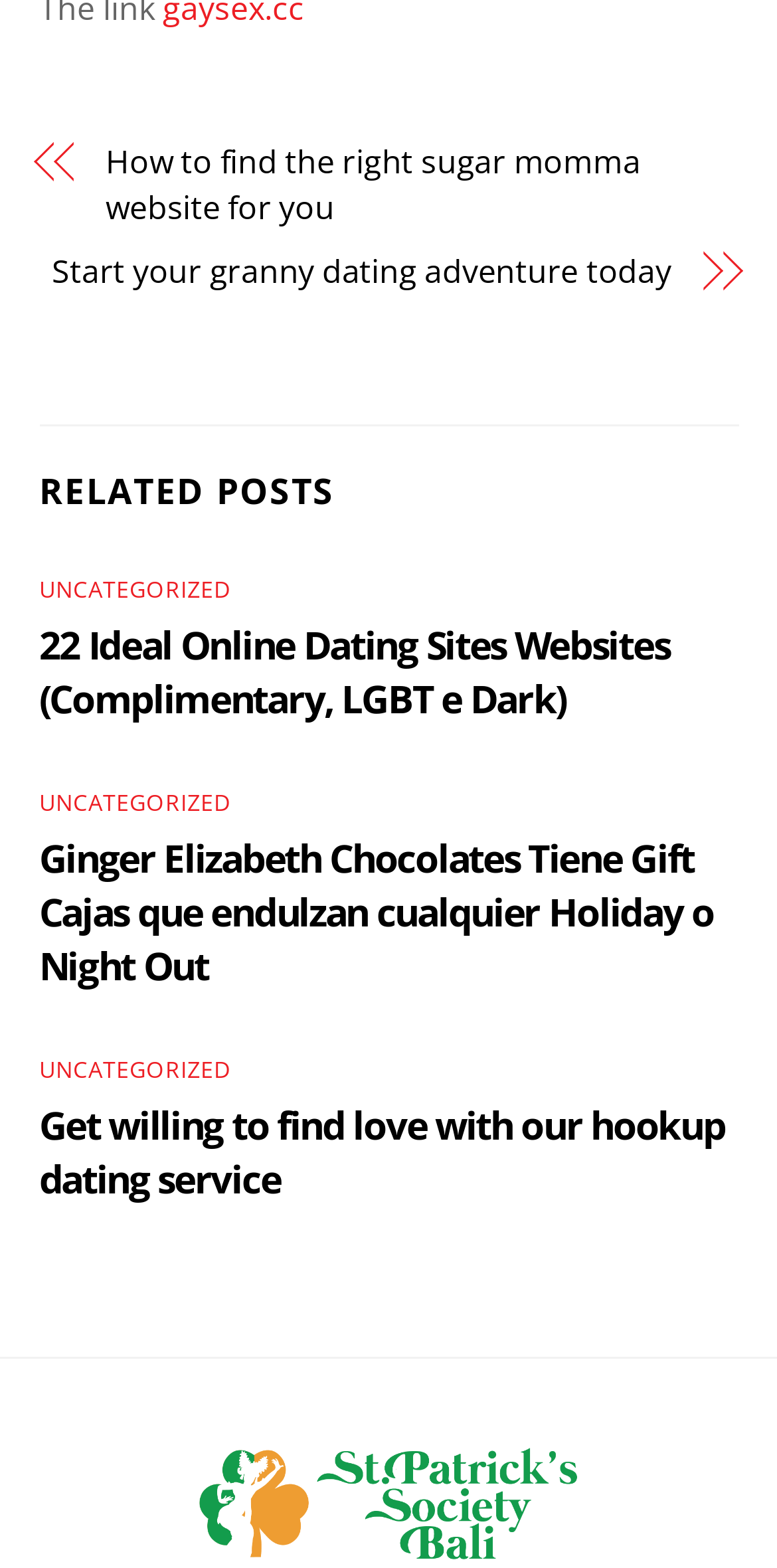Find and indicate the bounding box coordinates of the region you should select to follow the given instruction: "View related posts".

[0.05, 0.272, 0.95, 0.331]